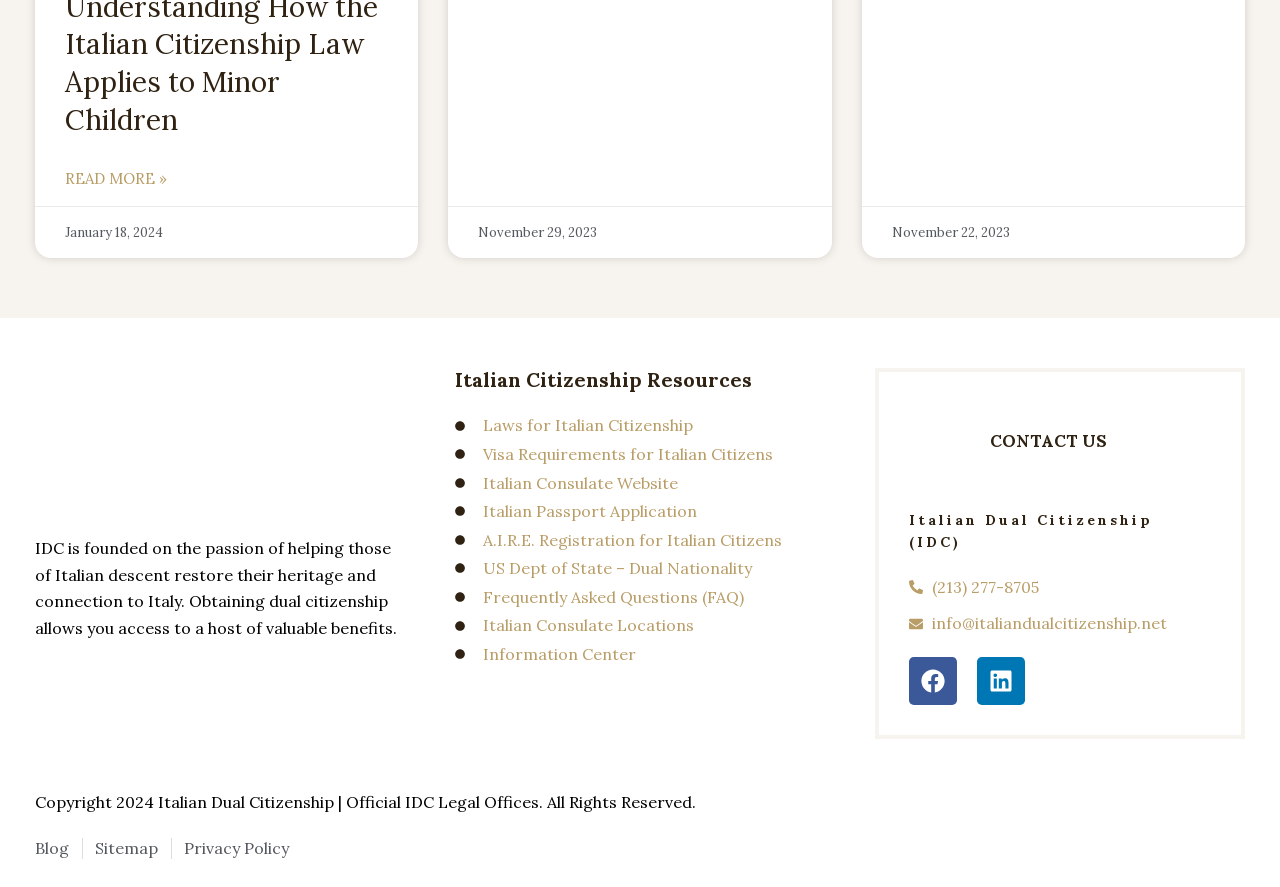What is the date of the latest news or update on this website?
Examine the webpage screenshot and provide an in-depth answer to the question.

I can see that there are multiple dates mentioned on the website, but the latest one is 'January 18, 2024', which is located at the top of the page. This suggests that the website was updated or had some news on this date.